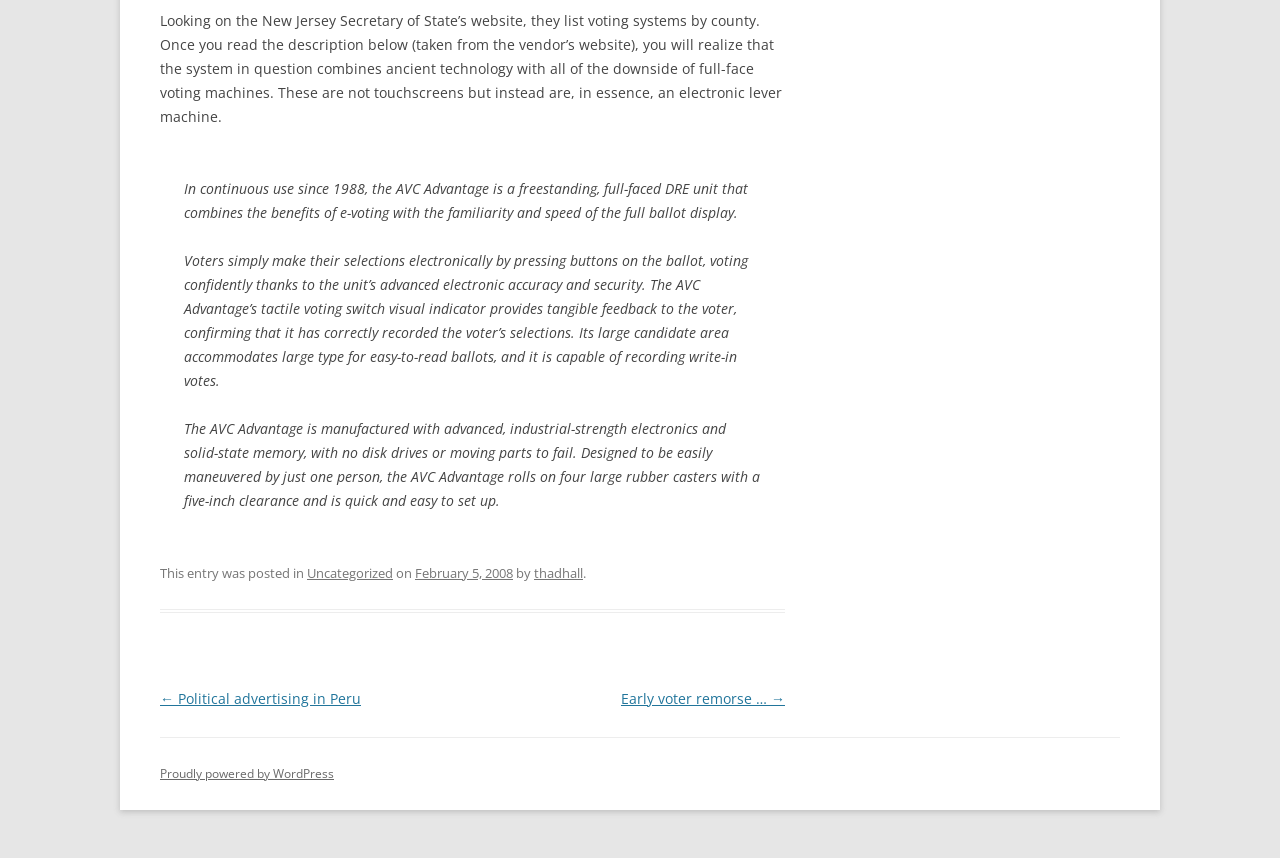Please locate the UI element described by "Proudly powered by WordPress" and provide its bounding box coordinates.

[0.125, 0.891, 0.261, 0.911]